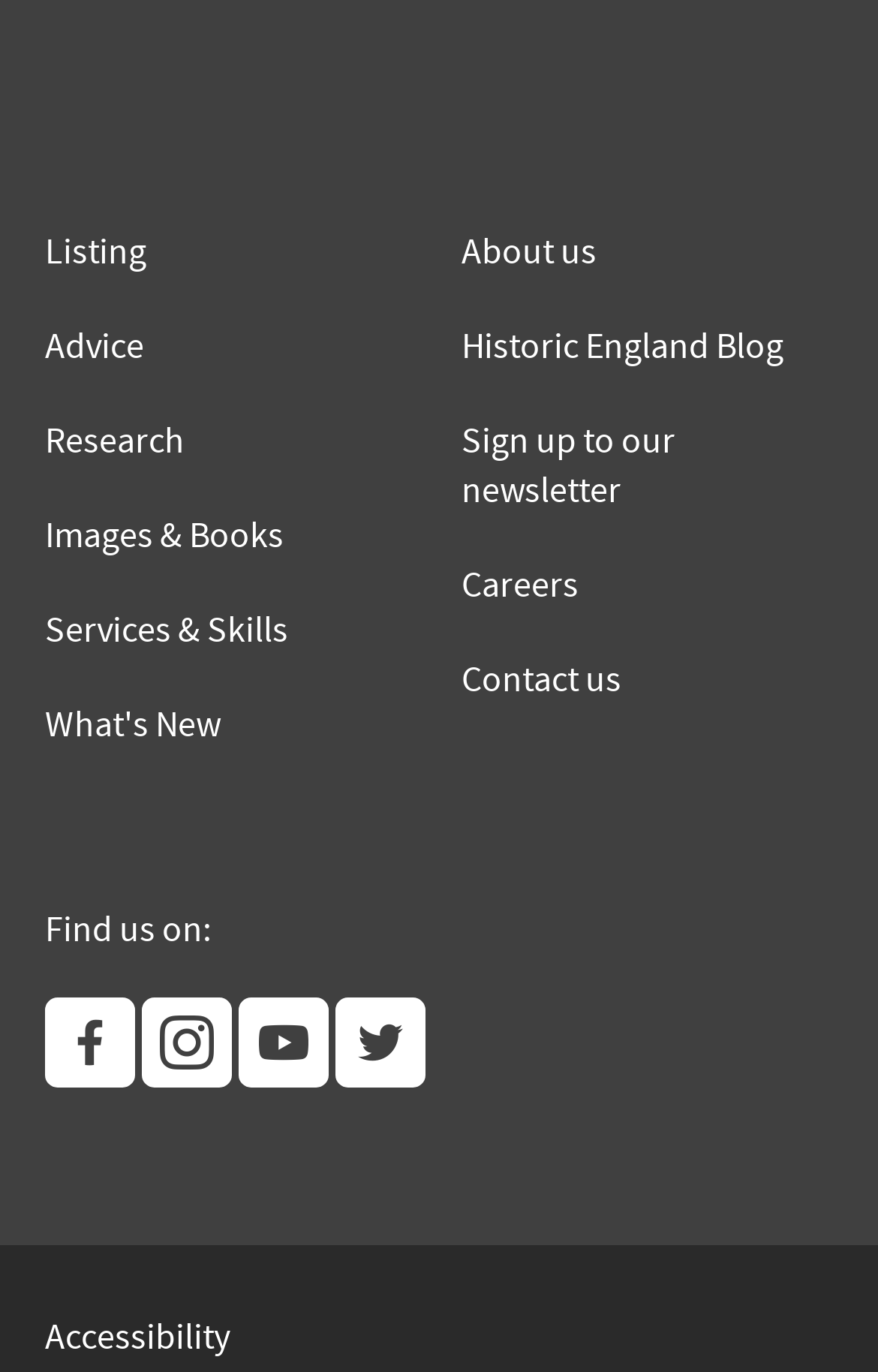How many social media platforms are listed?
Can you provide a detailed and comprehensive answer to the question?

I counted the number of links with text starting with 'Follow us on' and found four links: 'Follow us on Facebook', 'Follow us on Instagram', 'Follow us on YouTube', and 'Follow us on Twitter'.